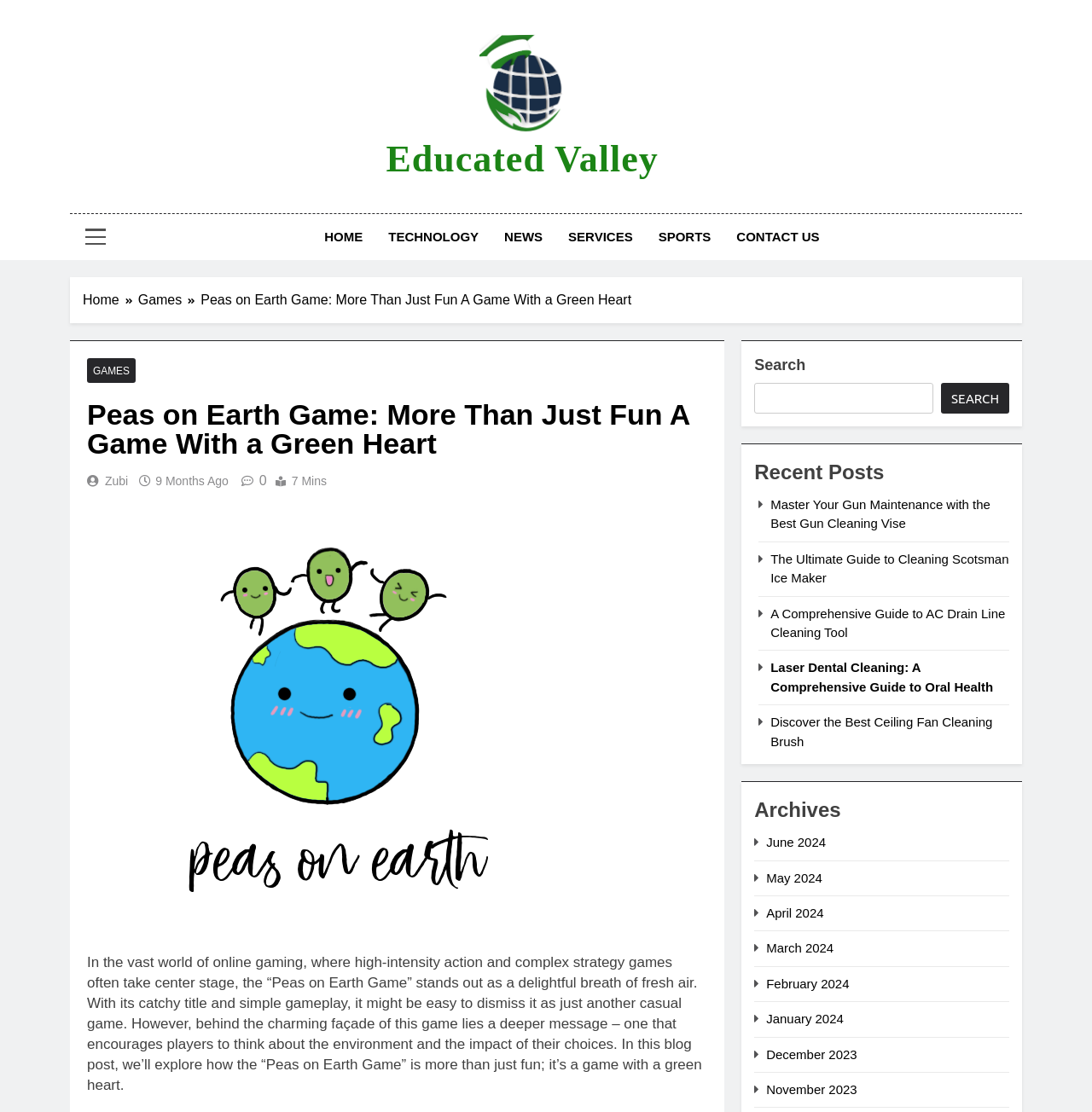Can you provide the bounding box coordinates for the element that should be clicked to implement the instruction: "Check the 'Recent Posts'"?

[0.691, 0.411, 0.924, 0.439]